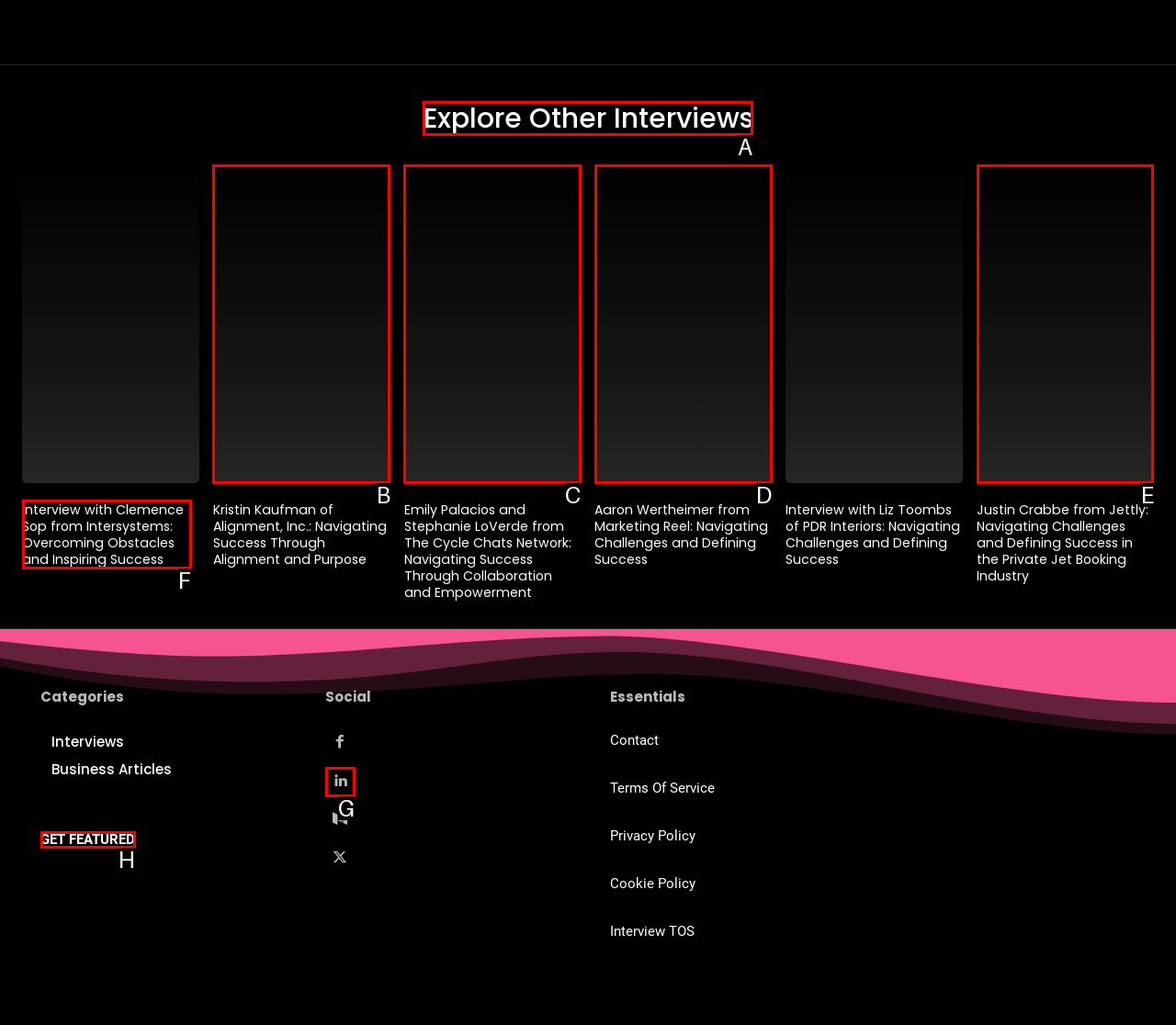What option should you select to complete this task: Explore other interviews? Indicate your answer by providing the letter only.

A